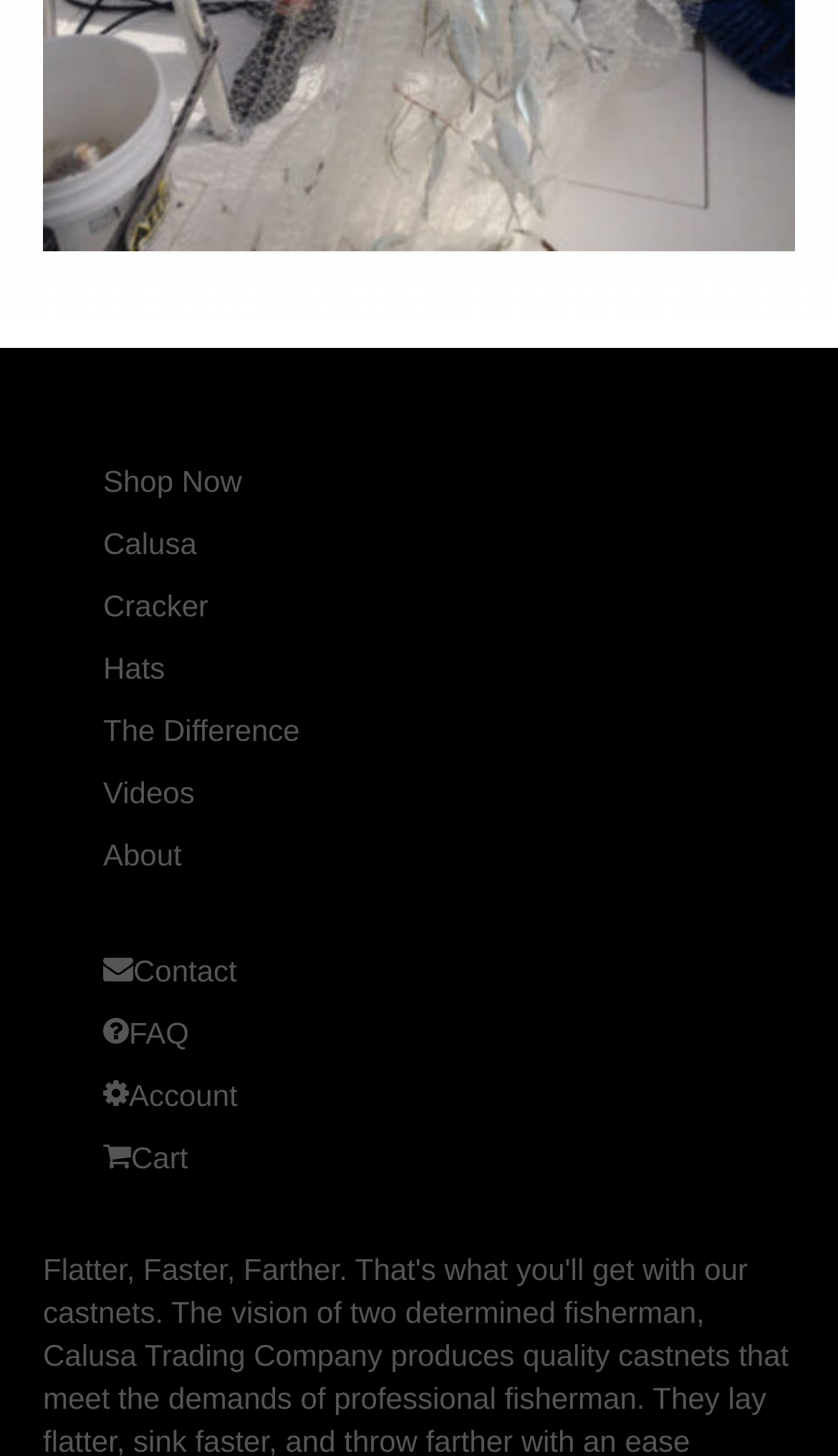Find and specify the bounding box coordinates that correspond to the clickable region for the instruction: "View Cart".

[0.103, 0.777, 0.436, 0.813]